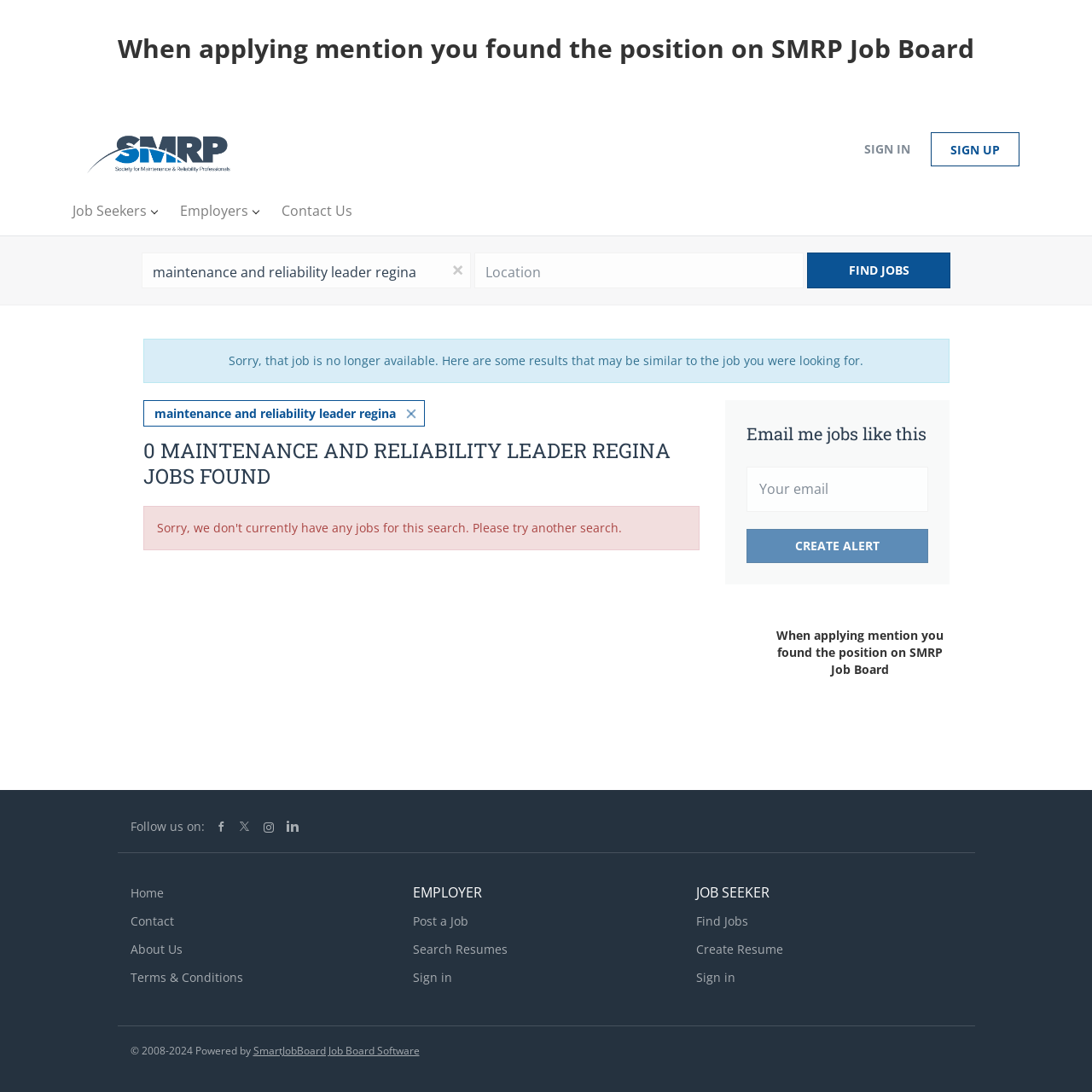Provide the bounding box coordinates for the area that should be clicked to complete the instruction: "View similar jobs".

[0.131, 0.366, 0.389, 0.391]